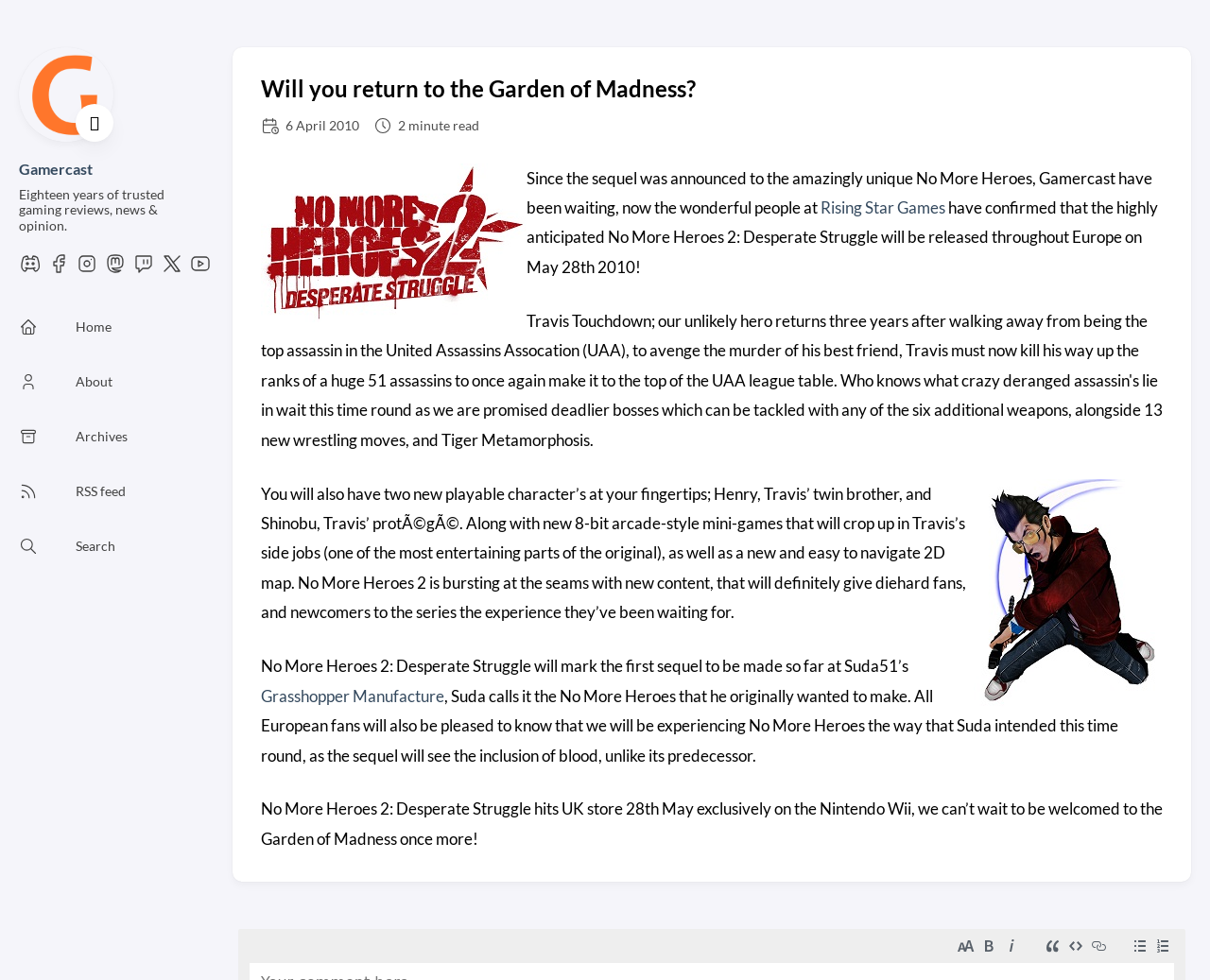Please determine the bounding box coordinates of the element's region to click in order to carry out the following instruction: "Click on the Gamercast link". The coordinates should be four float numbers between 0 and 1, i.e., [left, top, right, bottom].

[0.016, 0.163, 0.077, 0.181]